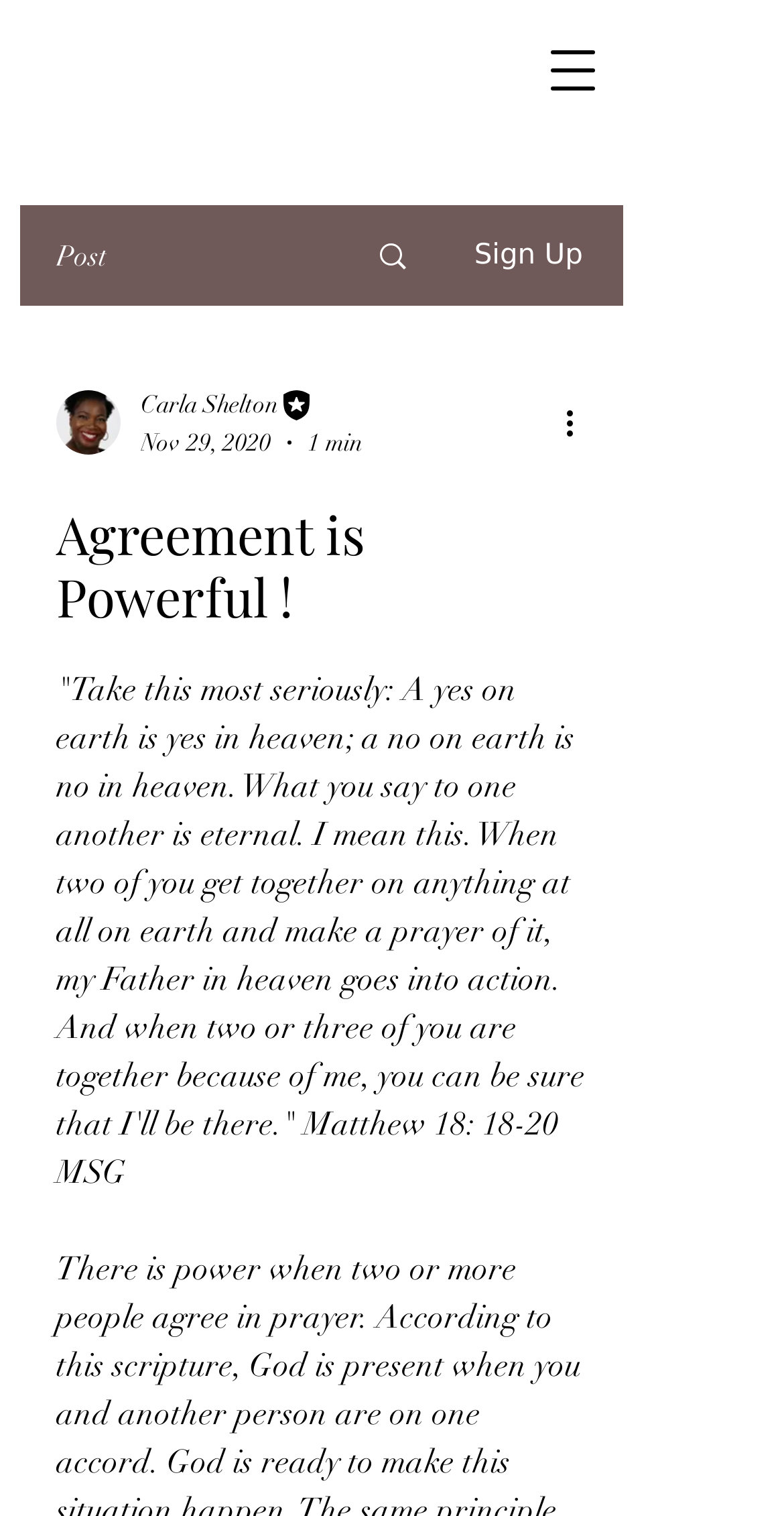Describe all the key features of the webpage in detail.

This webpage appears to be a blog post or article page. At the top, there is a navigation menu button on the right side, which can be opened to reveal more options. Below this, there are three main sections: a post title, a sign-up link, and a writer's profile.

The post title, "Agreement is Powerful!", is prominently displayed in the center of the page. Below this, there is a writer's profile section, which includes a small image of the writer, Carla Shelton, who is also an editor. The writer's name and title are displayed next to the image. Additionally, the publication date, "Nov 29, 2020", and the estimated reading time, "1 min", are shown.

To the right of the writer's profile, there is a "More actions" button, which has an associated image. Above the writer's profile, there is a sign-up link, which also has an associated image.

The main content of the page is a quote from Matthew 18:18-20 MSG, which is displayed in a large block of text. The quote is attributed to the Bible and is the main focus of the page.